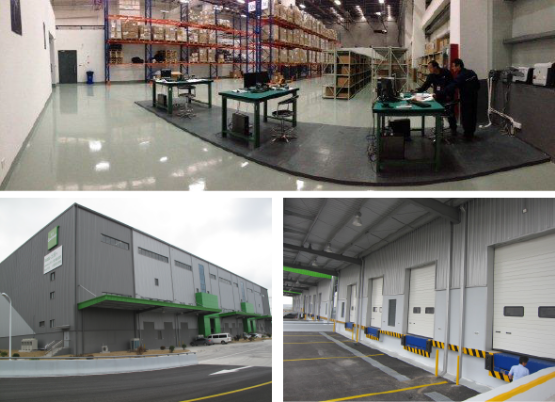Create an extensive and detailed description of the image.

The image encompasses two distinct areas within a logistics and warehousing facility. In the top portion, we see a spacious and well-lit interior that features two workstations with green desks. Employees are engaged in tasks, likely utilizing computers and equipment for operational purposes, while behind them, shelves lined with products indicate ample storage space. The polished floor reflects the efficiency and cleanliness of the environment.

The lower section of the image showcases the exterior of a modern warehouse, characterized by its industrial design and a prominent green and gray color scheme. Large loading dock doors suggest that this facility is equipped for freight handling, facilitating the smooth transit of goods. The area around the warehouse is neatly paved, with safety barriers present to manage vehicle flow, emphasizing the operational readiness and safety measures in place. Overall, this image illustrates the capabilities and functionality of LuckyLion International’s logistics services.